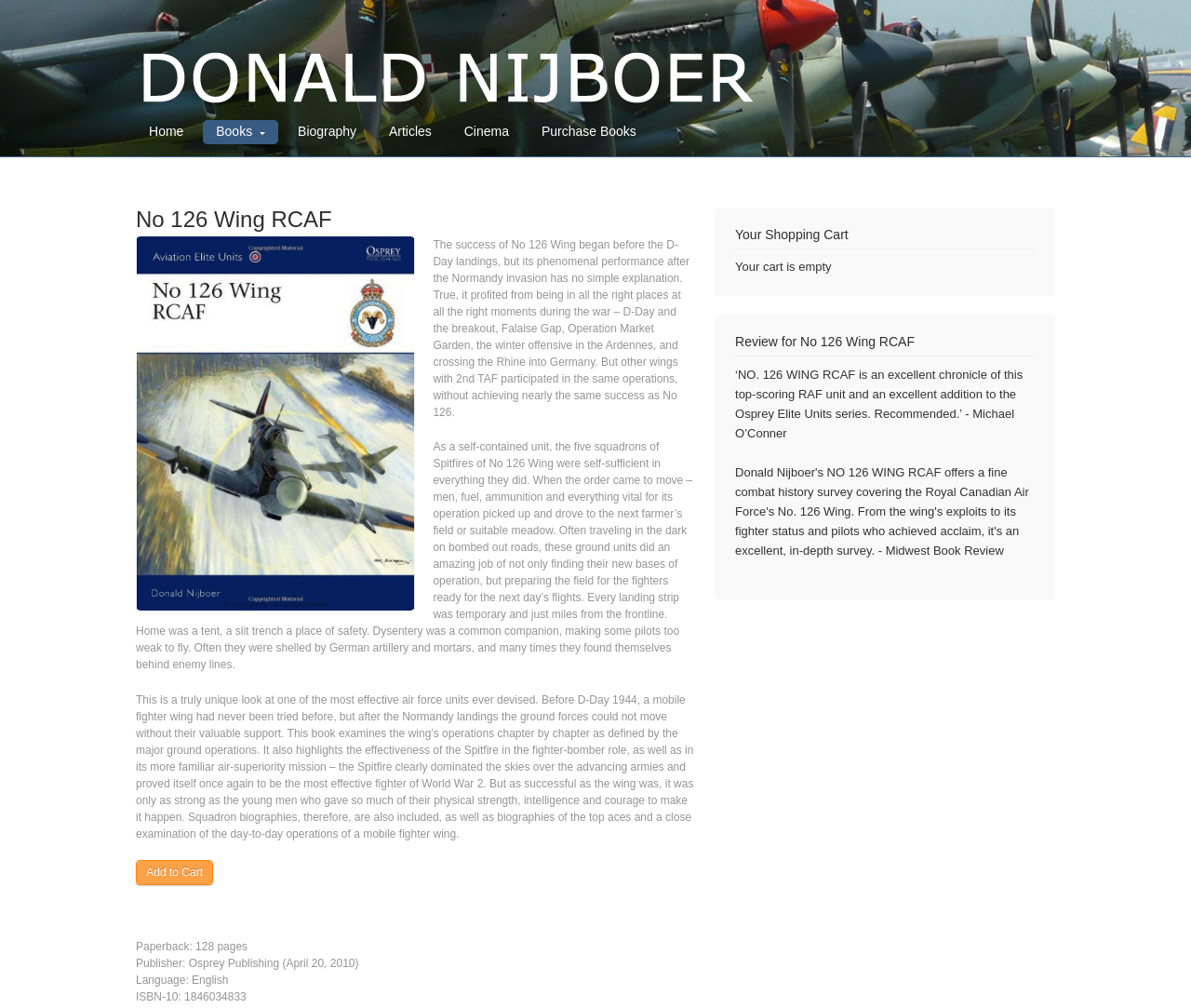Give a detailed account of the webpage's layout and content.

This webpage is about No 126 Wing RCAF, a book written by Donald Nijboer. At the top left, there is a link to the author's name, accompanied by a small image of him. To the right, there are six links: Home, Books, Biography, Articles, Cinema, and Purchase Books. 

Below these links, there is a large heading that reads "No 126 Wing RCAF". Next to it, there is an image of the number 126. 

The main content of the webpage is a long passage of text that describes the success of No 126 Wing RCAF during World War 2. The passage is divided into three paragraphs, which explain the wing's operations, its self-sufficiency, and its effectiveness in supporting ground forces. 

Below the main text, there is a button to "Add to Cart" and some details about the book, including its format, publisher, language, and ISBN. 

On the right side of the page, there is a section with a heading "Your Shopping Cart" that indicates the cart is empty. Below it, there is a review of the book, quoting Michael O'Conner, who recommends the book as an excellent chronicle of the RAF unit.